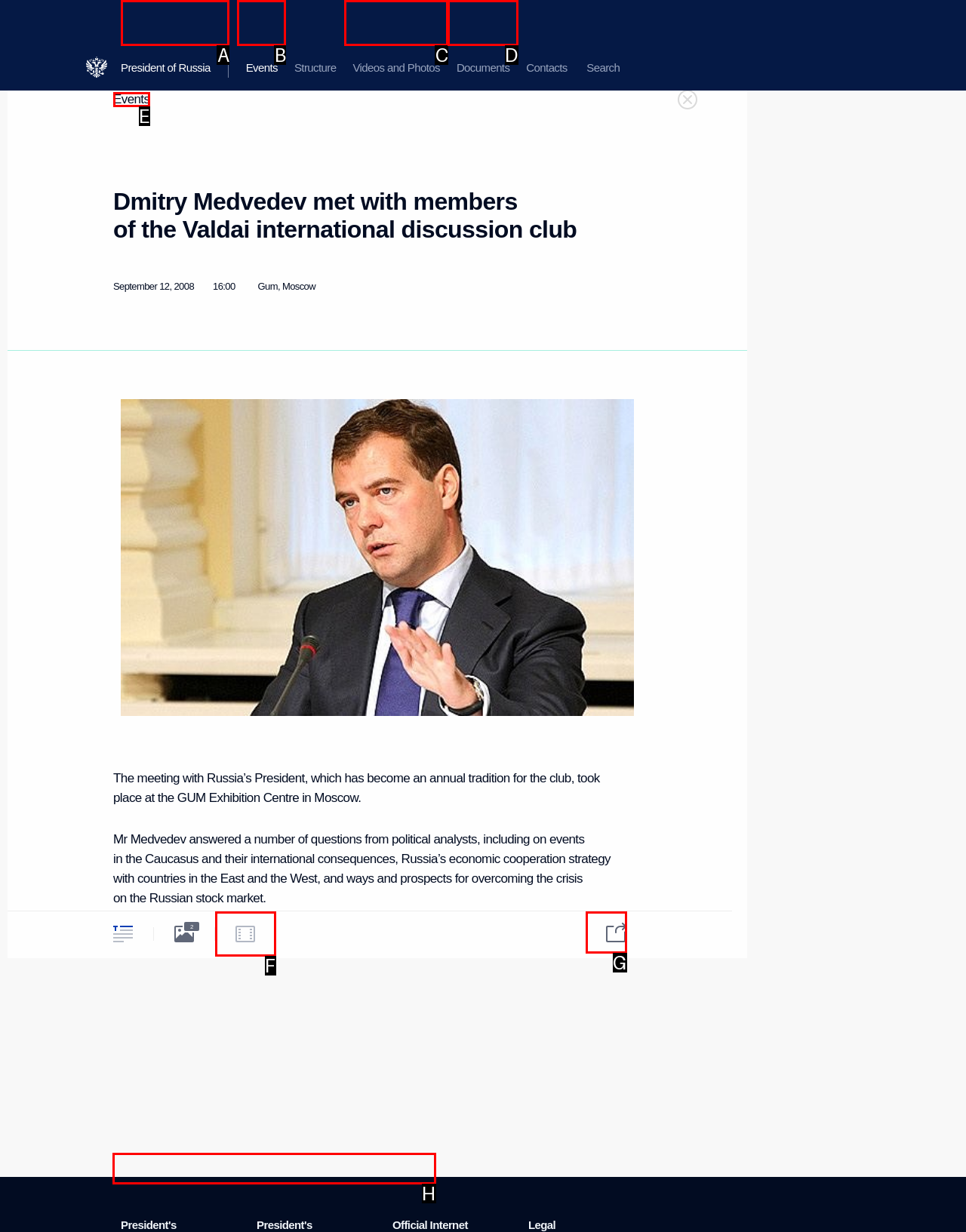Determine which UI element I need to click to achieve the following task: Read the transcript of the meeting Provide your answer as the letter of the selected option.

H